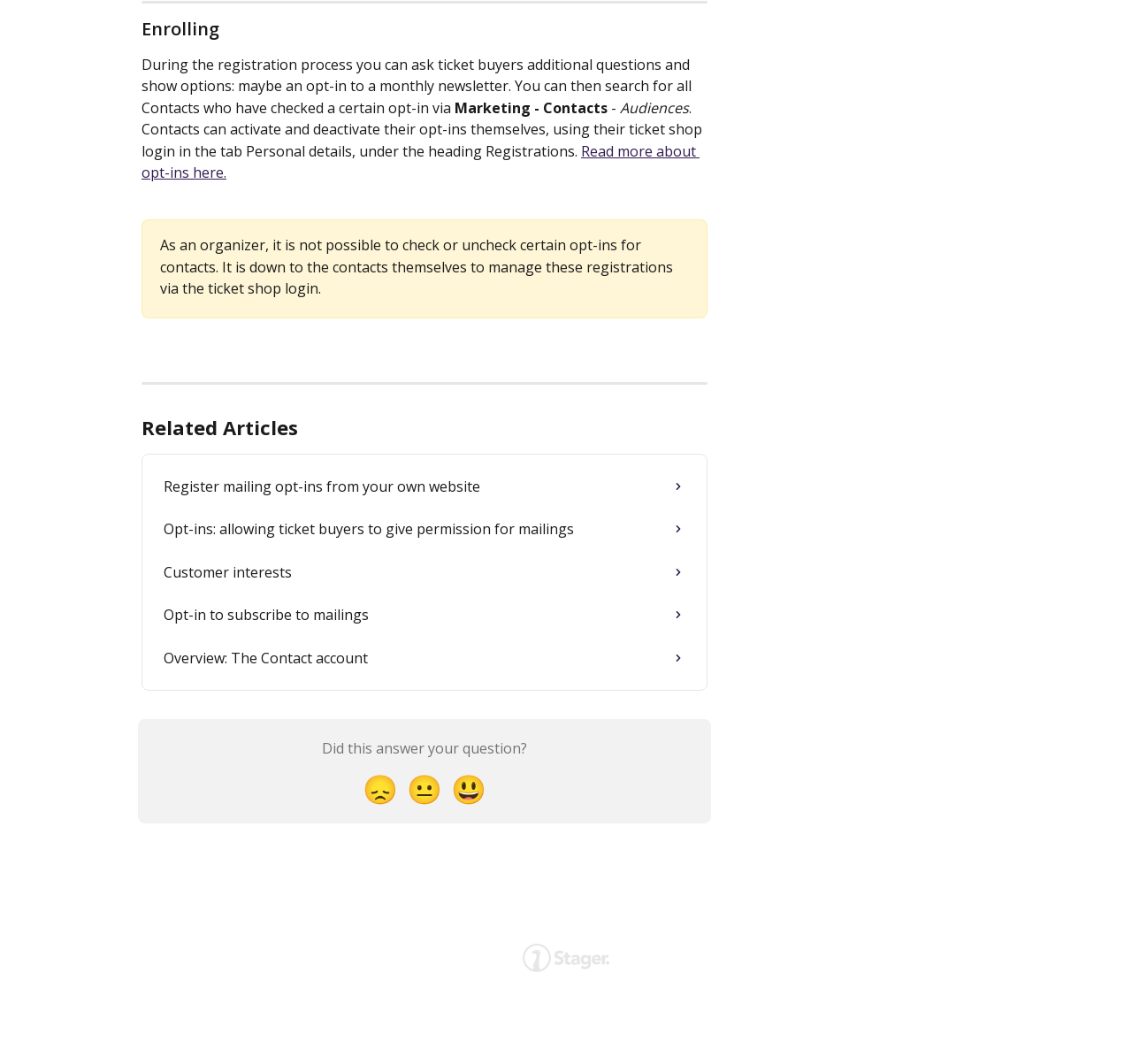Locate the bounding box coordinates of the element that should be clicked to fulfill the instruction: "Click on 'Disappointed Reaction'".

[0.316, 0.718, 0.355, 0.764]